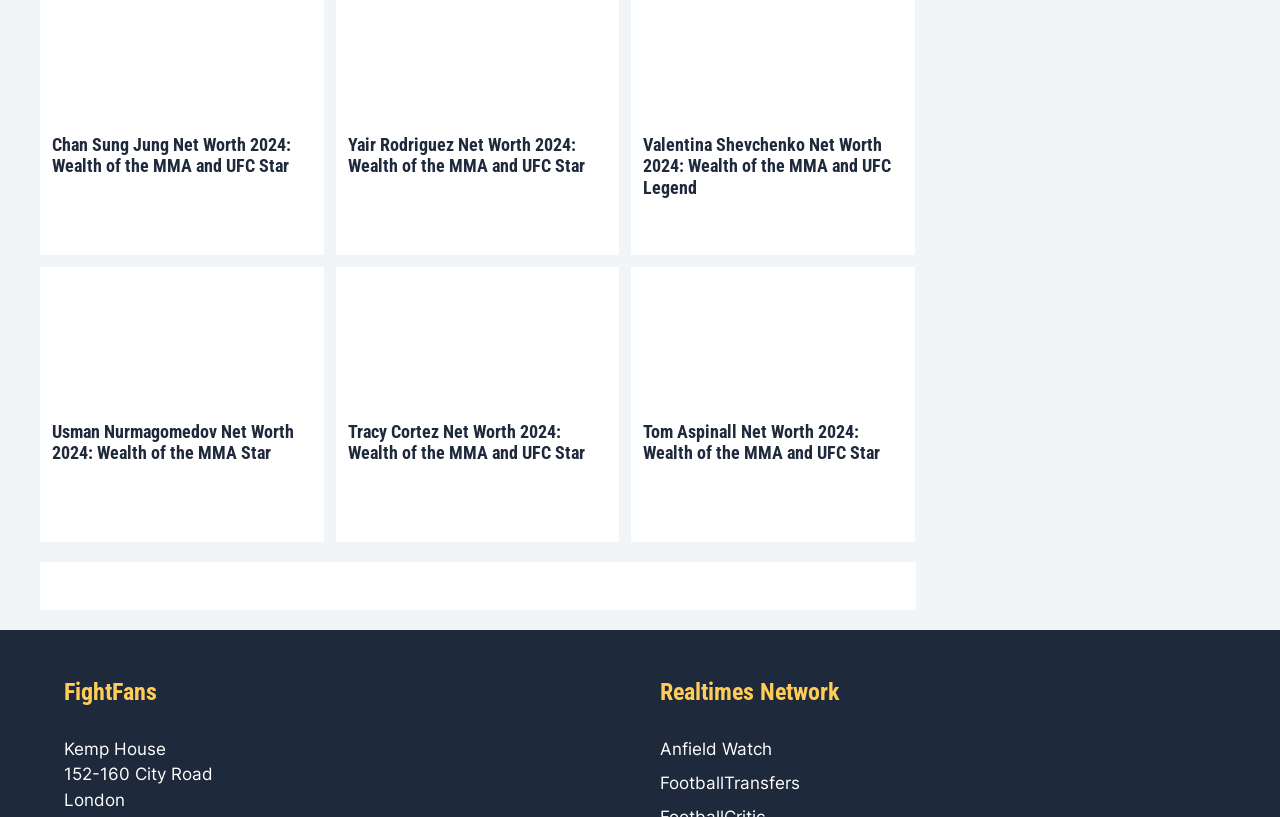Answer the question below with a single word or a brief phrase: 
What is the net worth topic of the first link?

Chan Sung Jung